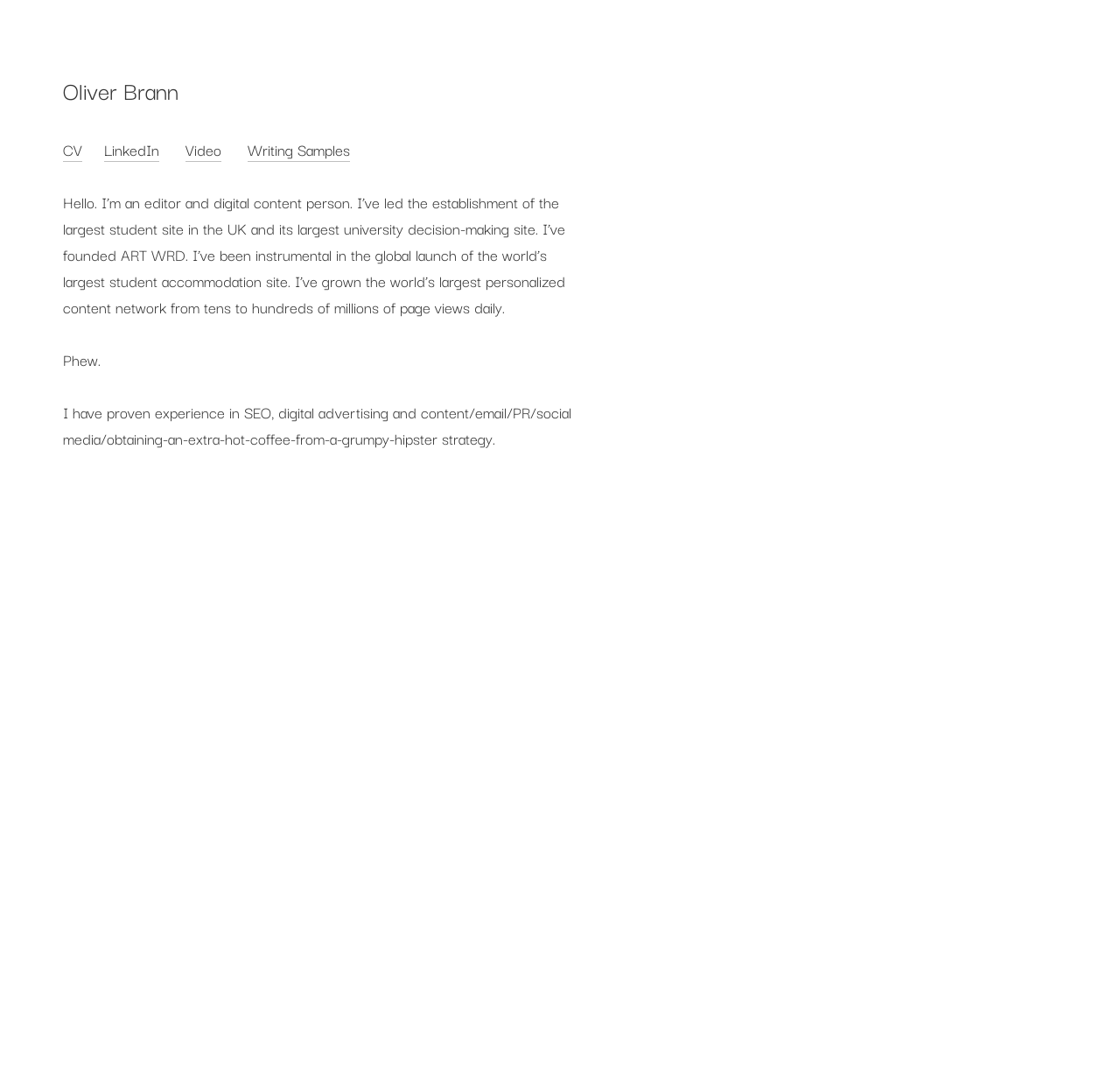Please locate the UI element described by "Oliver Brann" and provide its bounding box coordinates.

[0.056, 0.067, 0.159, 0.101]